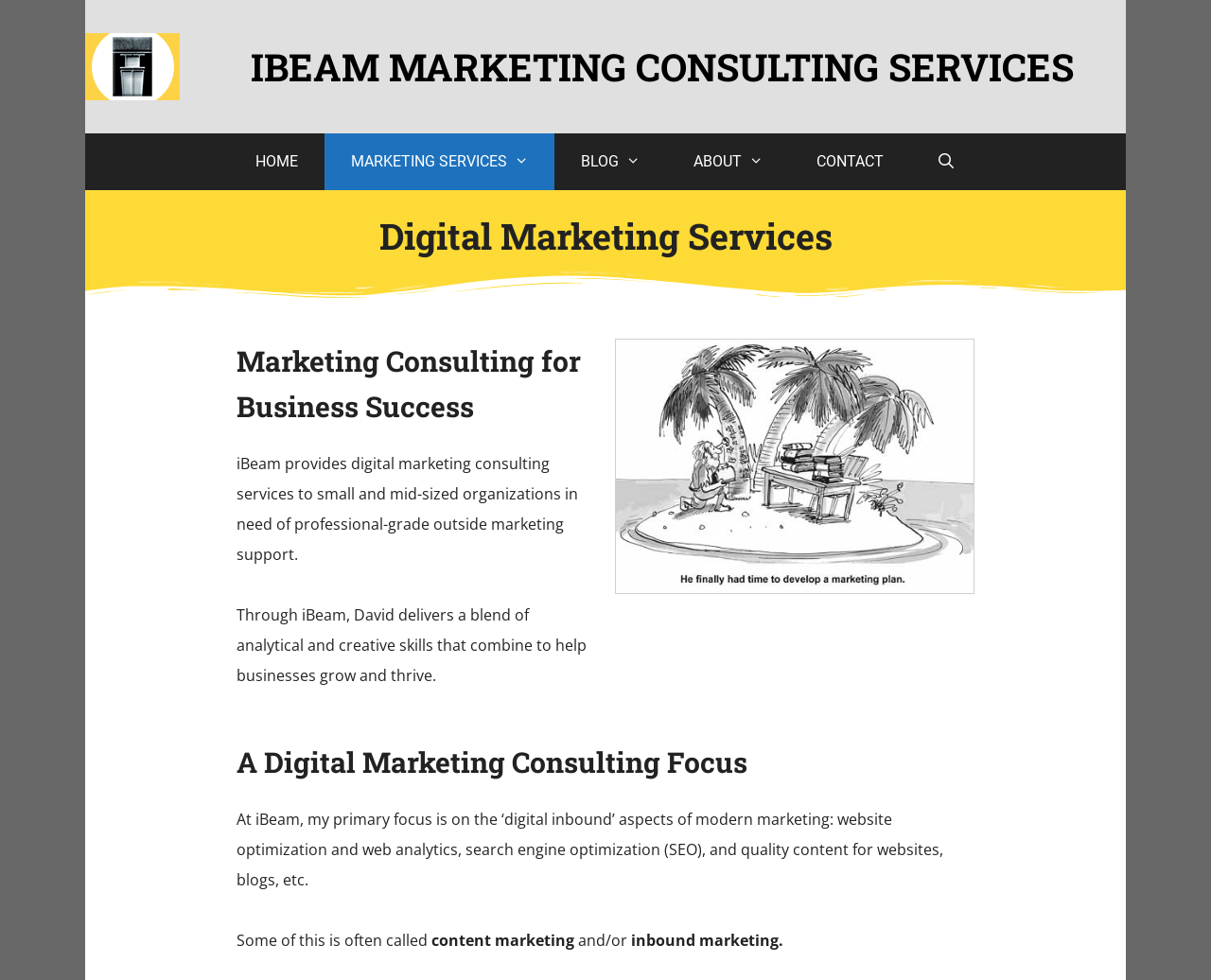Provide the bounding box coordinates for the UI element described in this sentence: "About". The coordinates should be four float values between 0 and 1, i.e., [left, top, right, bottom].

[0.551, 0.136, 0.652, 0.194]